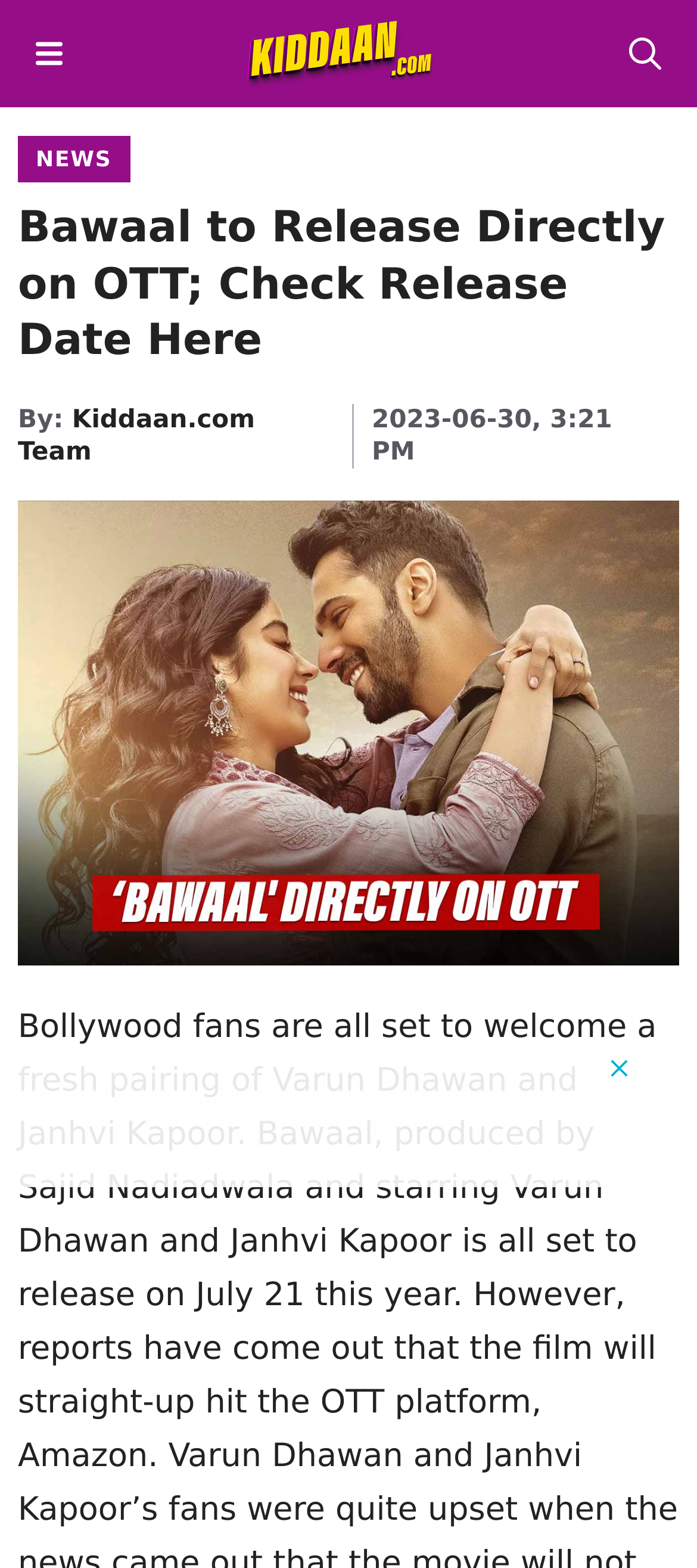What is the type of the top-left element?
Please respond to the question with a detailed and informative answer.

The top-left element is a button with the text 'MENU' and an image, which is used to control the mobile menu.